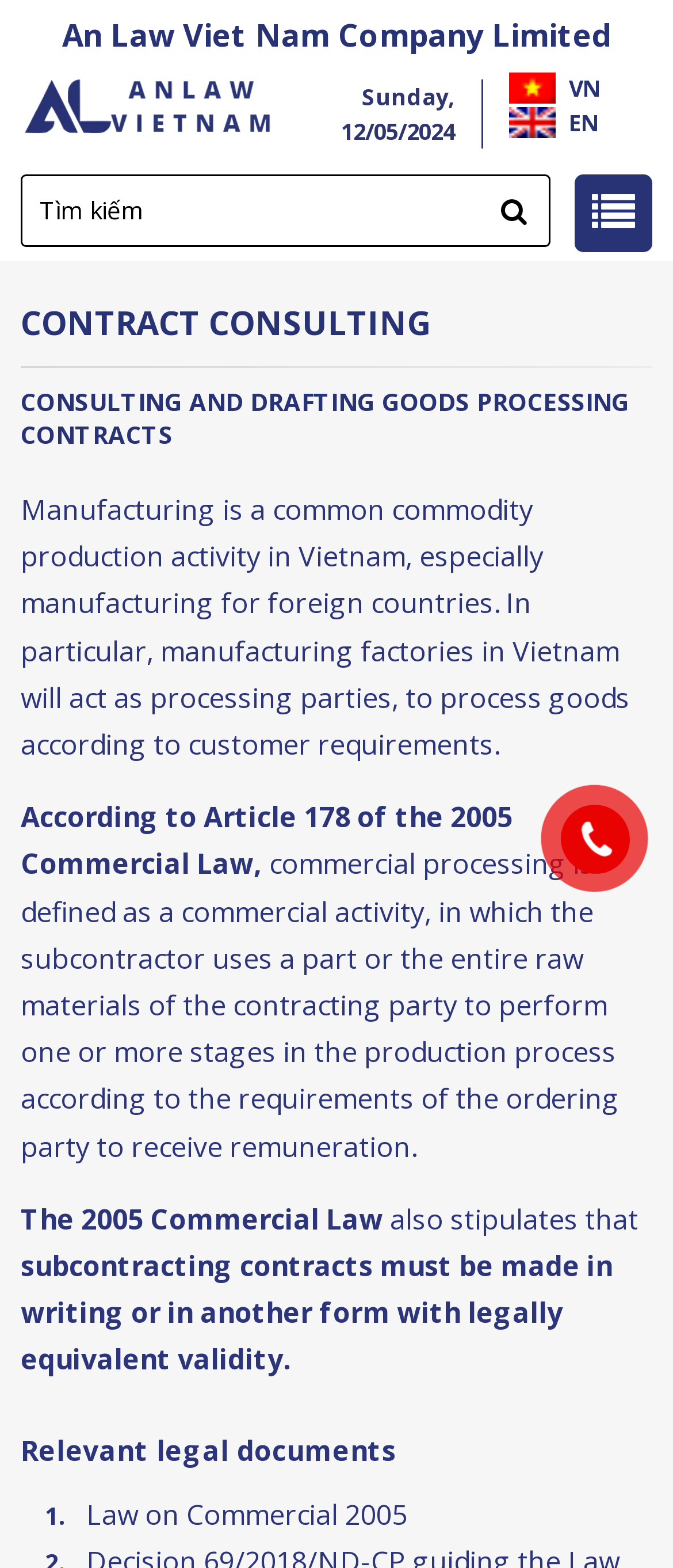Provide a thorough summary of the webpage.

The webpage appears to be a consulting firm's website, specifically focused on goods processing contracts in Vietnam. At the top left, there is a logo of "An Law Viet Nam Company Limited" accompanied by a link to the company's website. Below the logo, there is a time indicator showing the current date, Sunday, 12/05/2024. 

To the right of the logo, there are two language options, "VN" and "EN", allowing users to switch between Vietnamese and English languages. 

A search bar is located at the top center of the page, with a search box labeled "Tìm kiếm" (meaning "Search" in Vietnamese) and a magnifying glass button to the right. 

On the top right, there is a button with a hamburger icon, which may be used to navigate the website's menu.

The main content of the webpage is divided into sections. The first section has a heading "CONSULTING AND DRAFTING GOODS PROCESSING CONTRACTS" and provides an introduction to manufacturing in Vietnam, explaining that manufacturing factories in Vietnam act as processing parties to process goods according to customer requirements.

The following sections provide more information on commercial processing, citing Article 178 of the 2005 Commercial Law, which defines commercial processing as a commercial activity. The text also explains that subcontracting contracts must be made in writing or in another form with legally equivalent validity.

Below this, there is a section titled "Relevant legal documents" with a list of legal documents, including the Law on Commercial 2005.

At the bottom right of the page, there is a "Phone" link accompanied by a phone icon, which may be used to contact the consulting firm.

Throughout the webpage, there are a total of three images: the company logo, a phone icon, and an image accompanying the "An Law Viet Nam Company Limited" link.